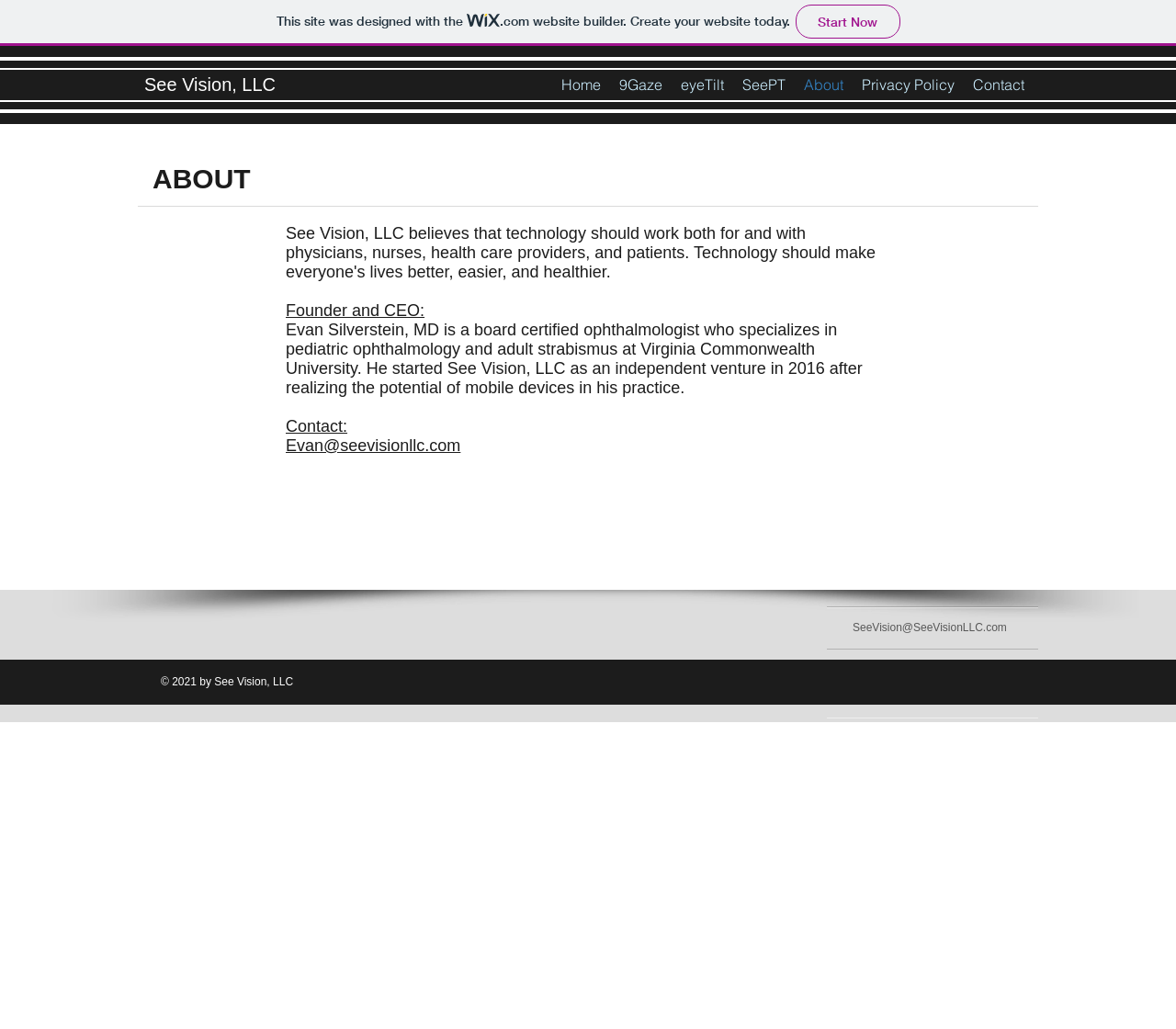Locate the bounding box of the user interface element based on this description: "See Vision, LLC".

[0.123, 0.072, 0.234, 0.092]